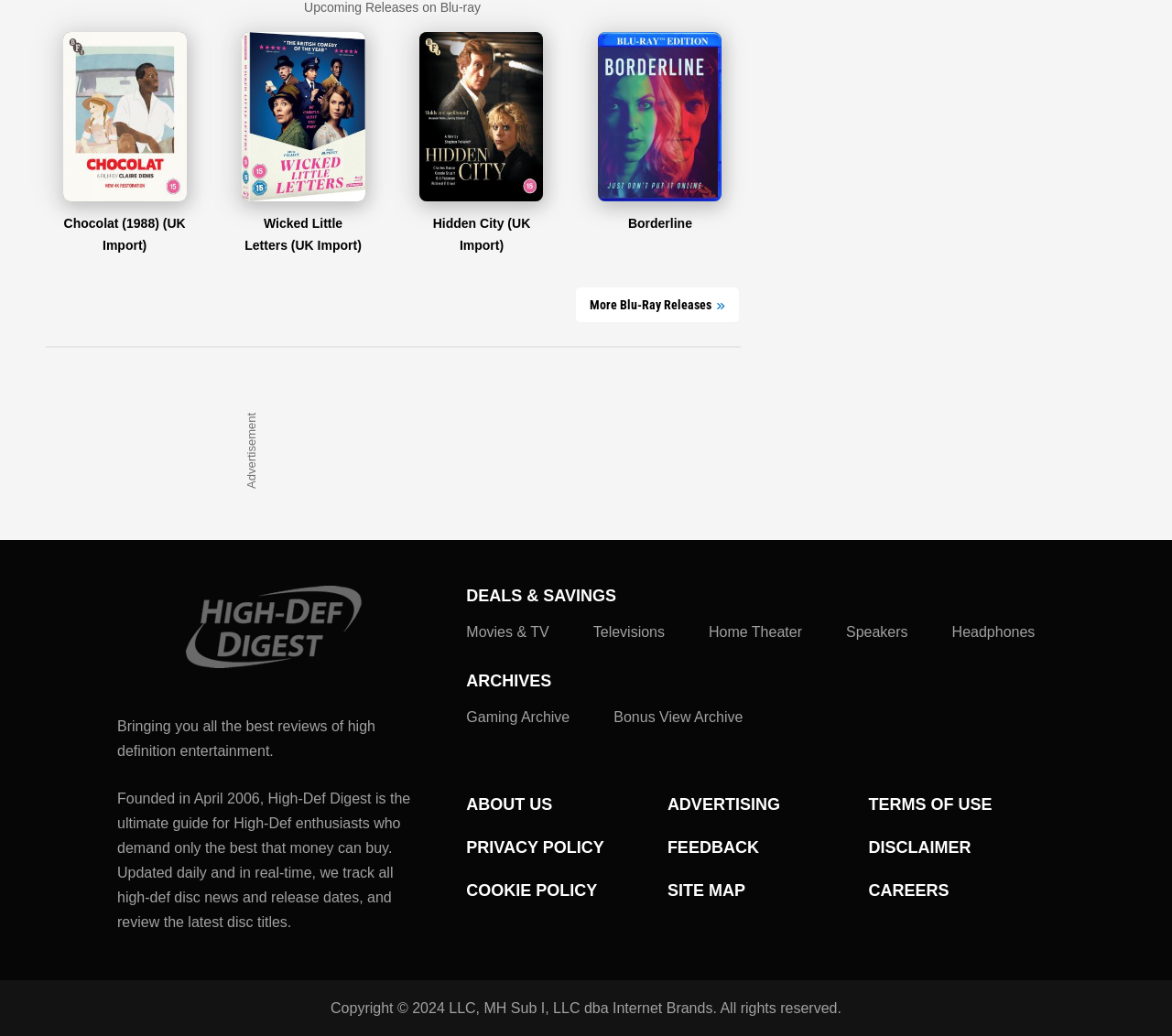Locate the bounding box for the described UI element: "Gaming Archive". Ensure the coordinates are four float numbers between 0 and 1, formatted as [left, top, right, bottom].

[0.398, 0.682, 0.486, 0.703]